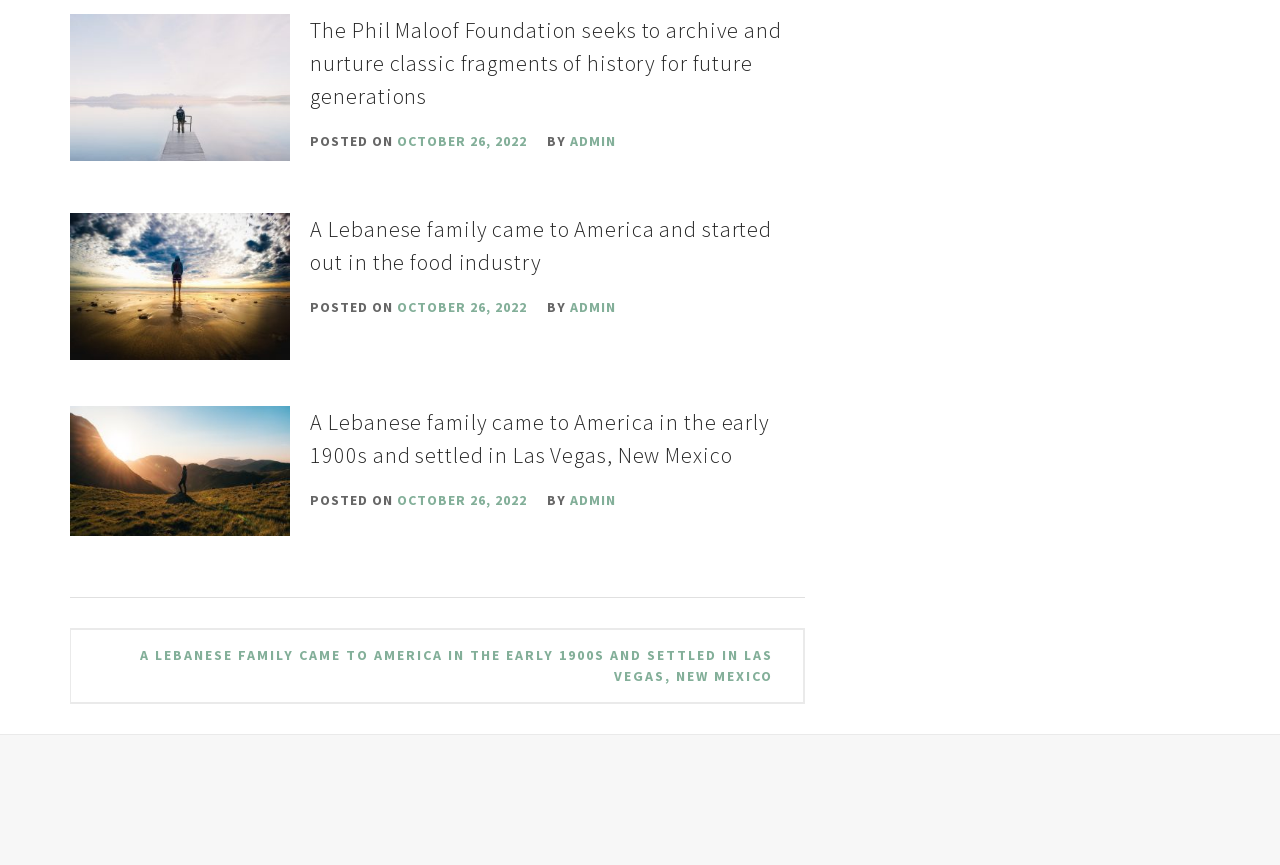How many articles are on this webpage? Observe the screenshot and provide a one-word or short phrase answer.

3